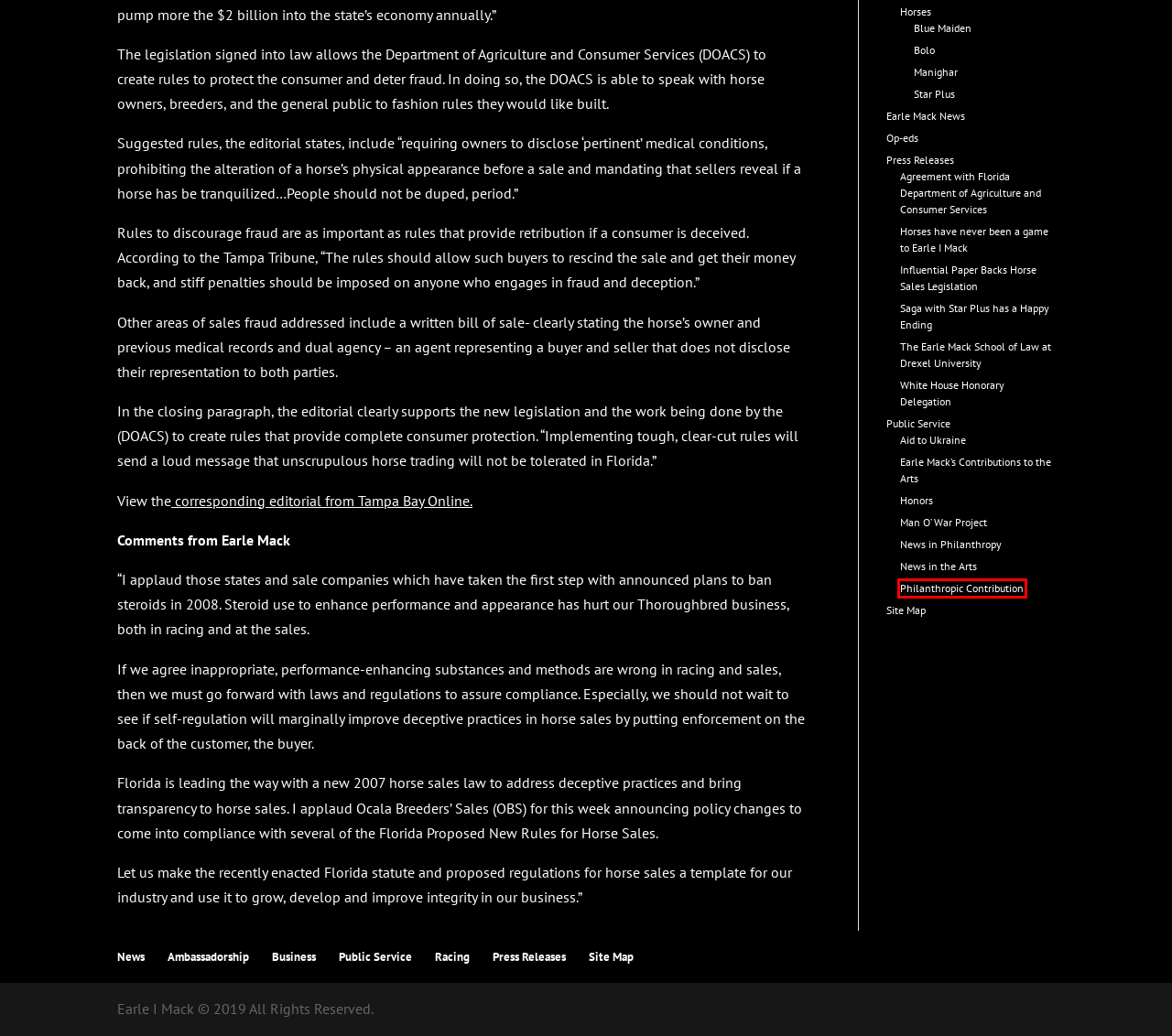You have a screenshot of a webpage with a red rectangle bounding box around a UI element. Choose the best description that matches the new page after clicking the element within the bounding box. The candidate descriptions are:
A. News in Philanthropy - Earle I Mack
B. Horses have never been a game to Earle I Mack - Earle I Mack
C. $30 Million Gift to Drexel's Earle Mack School of Law- Earle I Mack
D. Philanthropic Contribution - Earle I Mack
E. Manighar - Earle I Mack
F. Horses - Earle I Mack
G. Saga with Star Plus has a Happy Ending - Earle I Mack
H. Aid to Ukraine - Earle I Mack

D